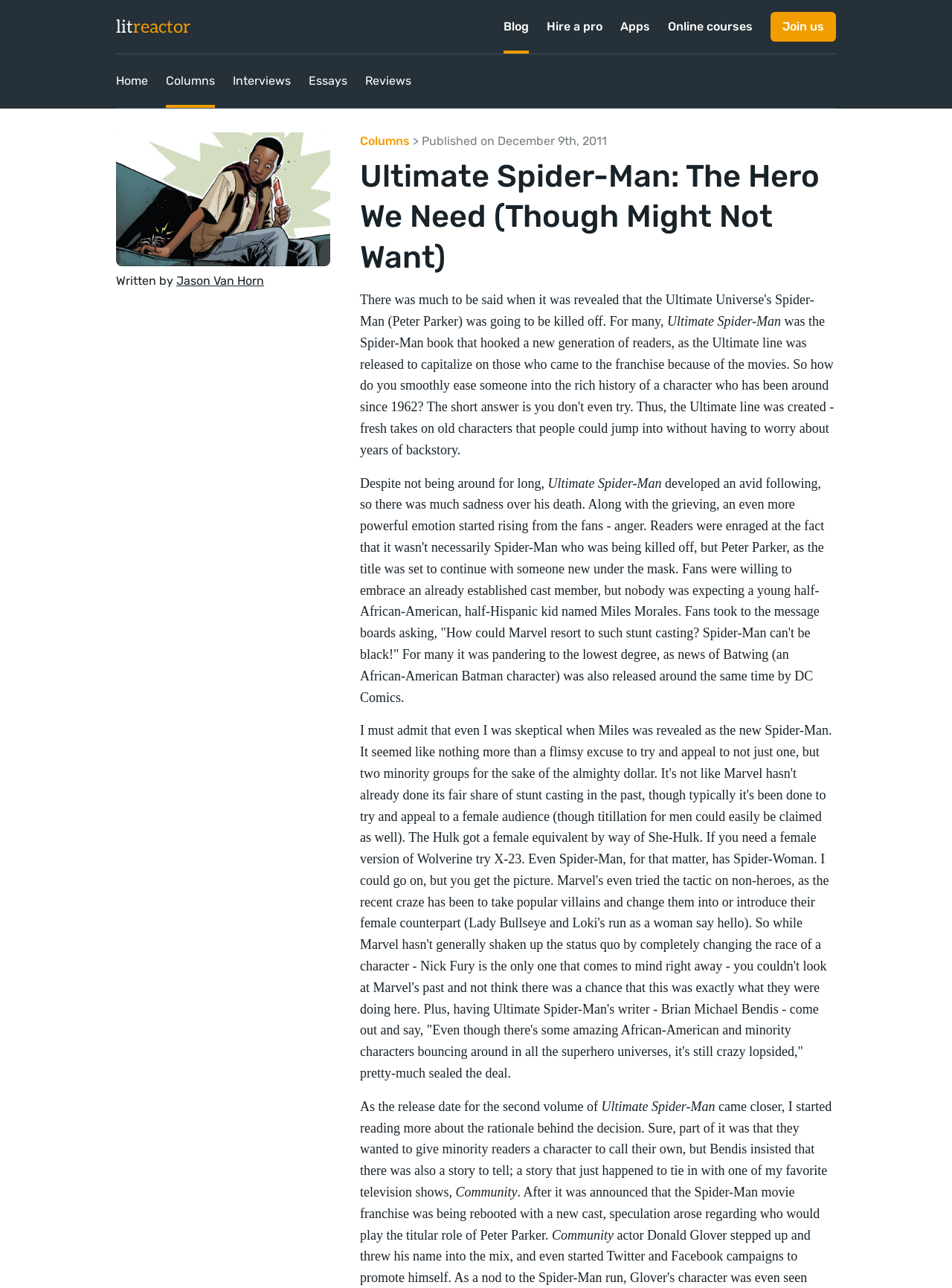Please identify the bounding box coordinates of the element's region that I should click in order to complete the following instruction: "Explore the 'Columns' section". The bounding box coordinates consist of four float numbers between 0 and 1, i.e., [left, top, right, bottom].

[0.174, 0.042, 0.226, 0.084]